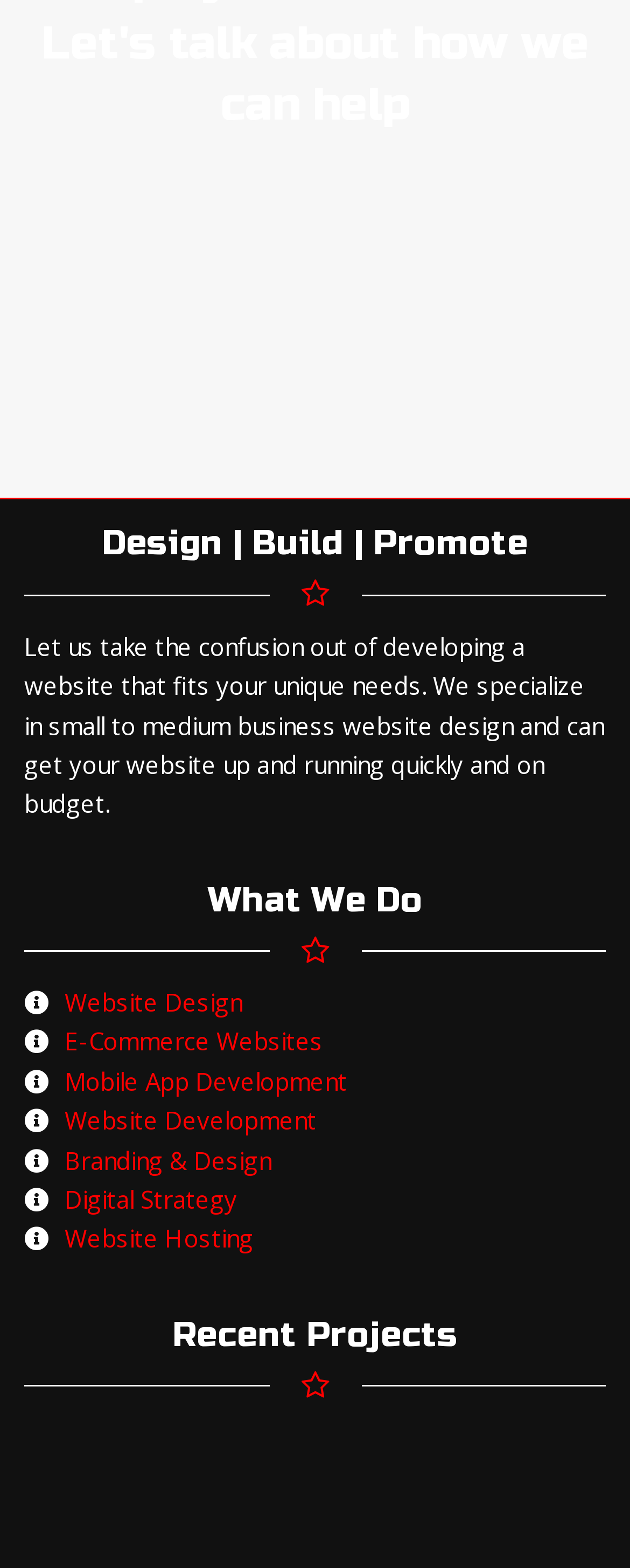Find the bounding box coordinates for the area that must be clicked to perform this action: "Learn more about website design".

[0.103, 0.629, 0.385, 0.649]